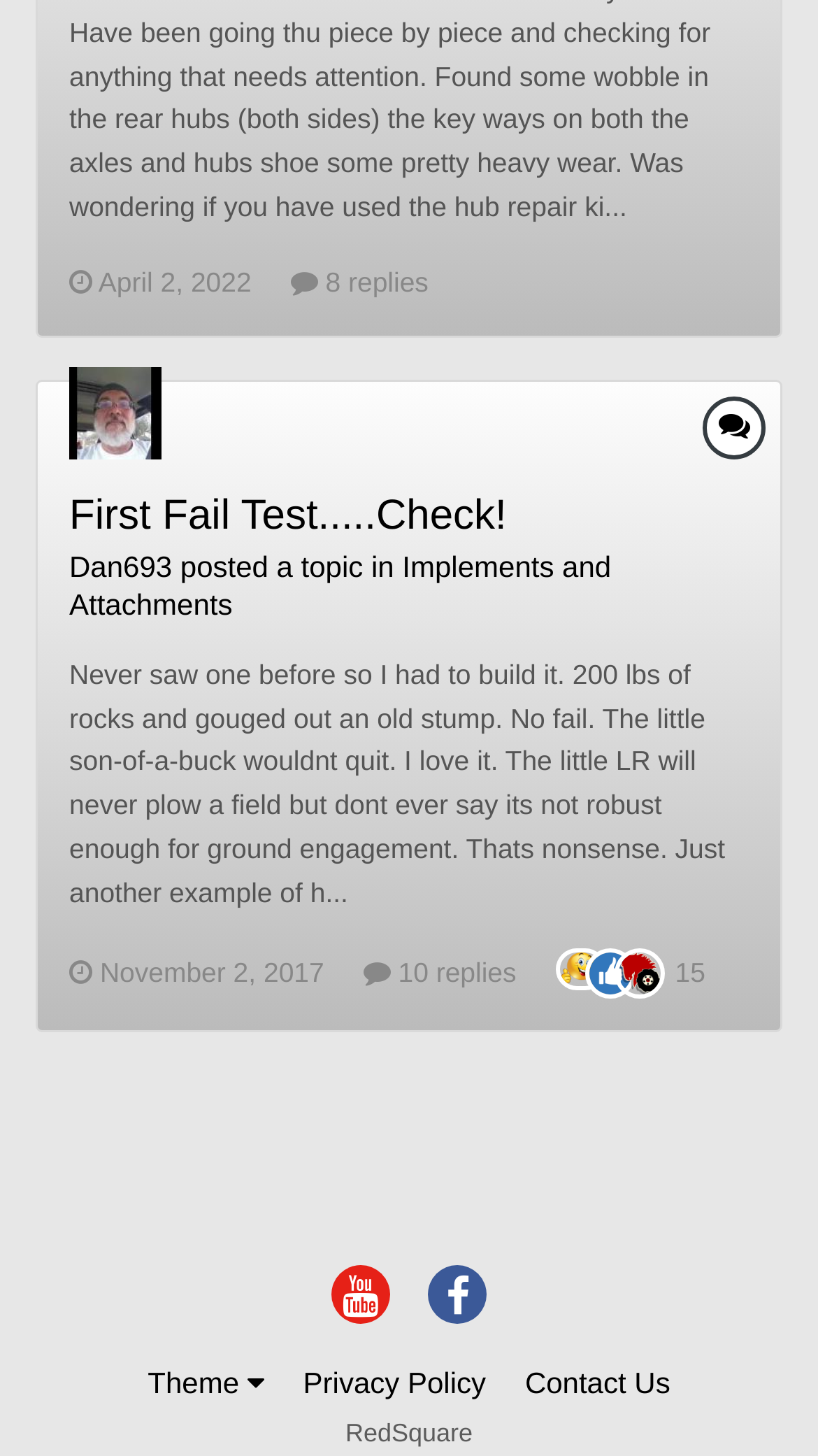Please respond to the question with a concise word or phrase:
What is the topic of the post?

First Fail Test.....Check!